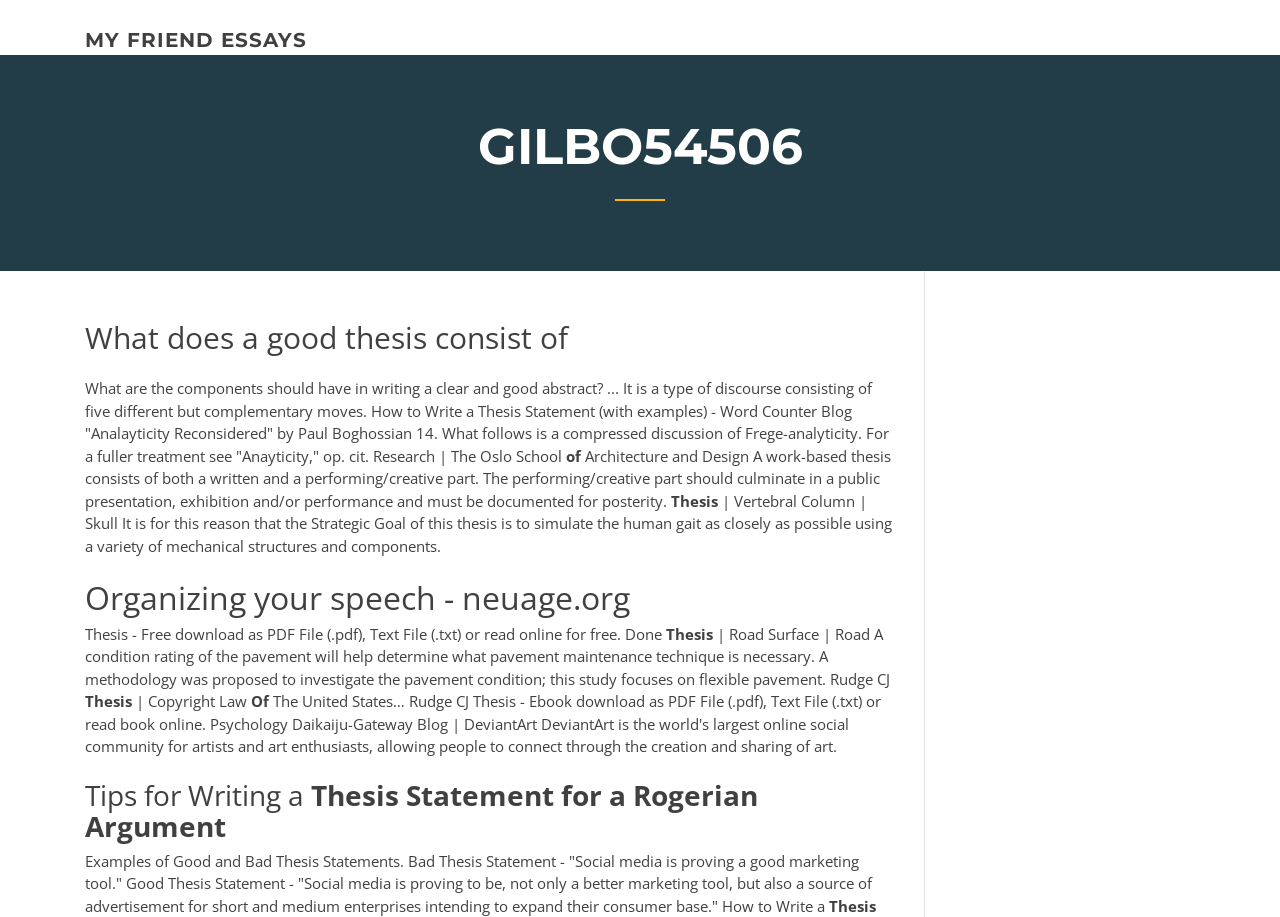Provide a one-word or short-phrase response to the question:
What is the name of the author mentioned in the text?

Paul Boghossian